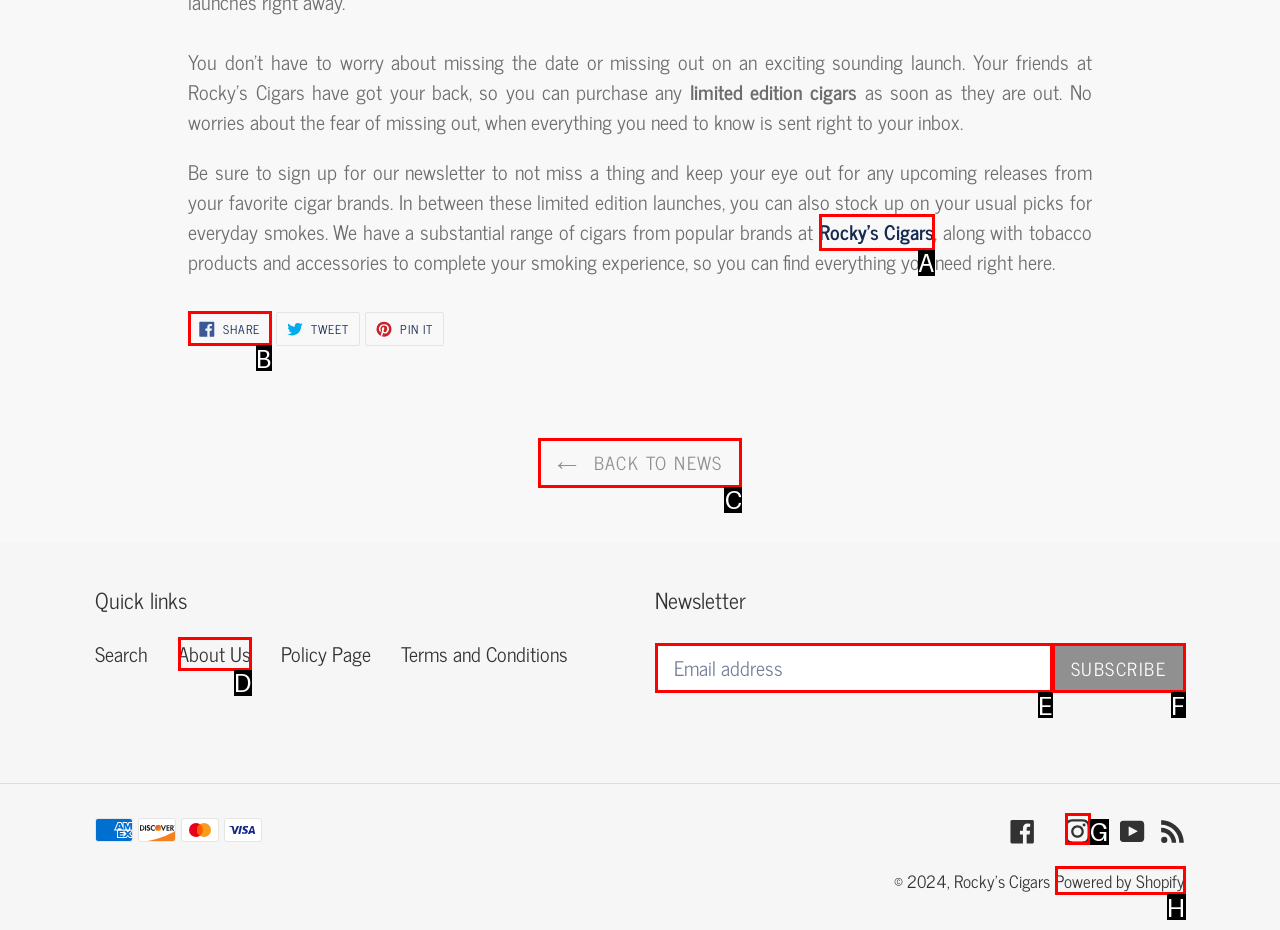Tell me which one HTML element I should click to complete the following instruction: Visit Rocky's Cigars website
Answer with the option's letter from the given choices directly.

A